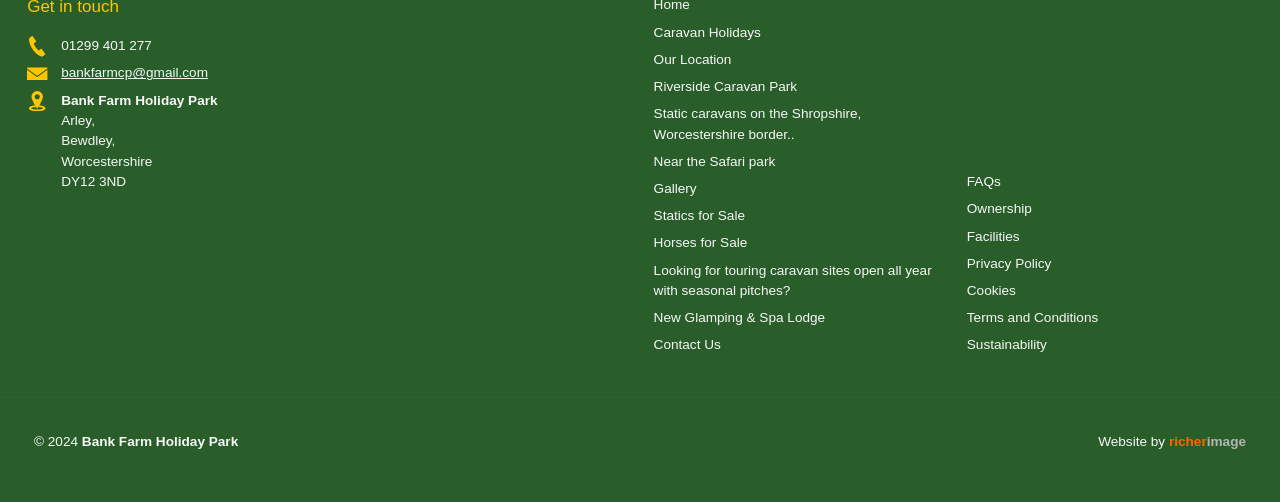Could you locate the bounding box coordinates for the section that should be clicked to accomplish this task: "Click the 'Mobile bankfarmcp@gmail.com' email link".

[0.048, 0.13, 0.162, 0.16]